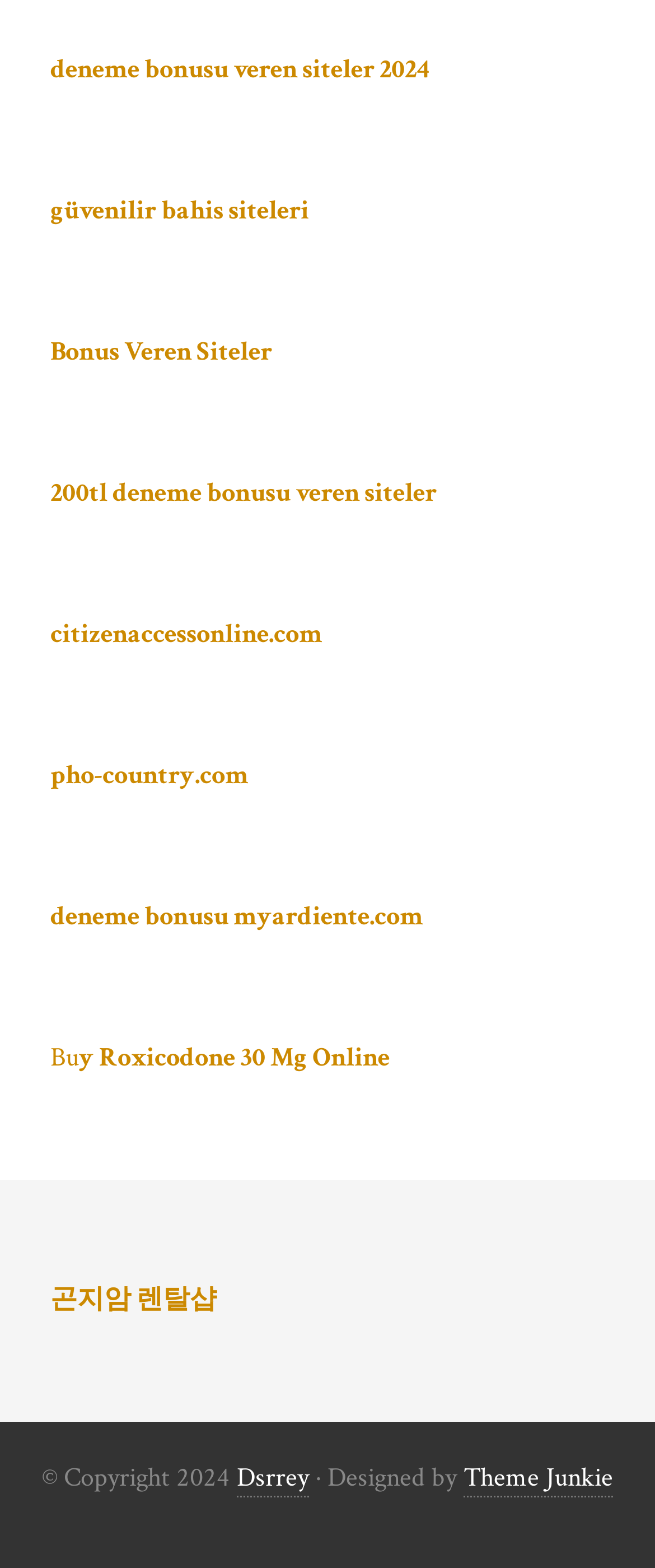Given the element description, predict the bounding box coordinates in the format (top-left x, top-left y, bottom-right x, bottom-right y). Make sure all values are between 0 and 1. Here is the element description: Dsrrey

[0.362, 0.931, 0.472, 0.955]